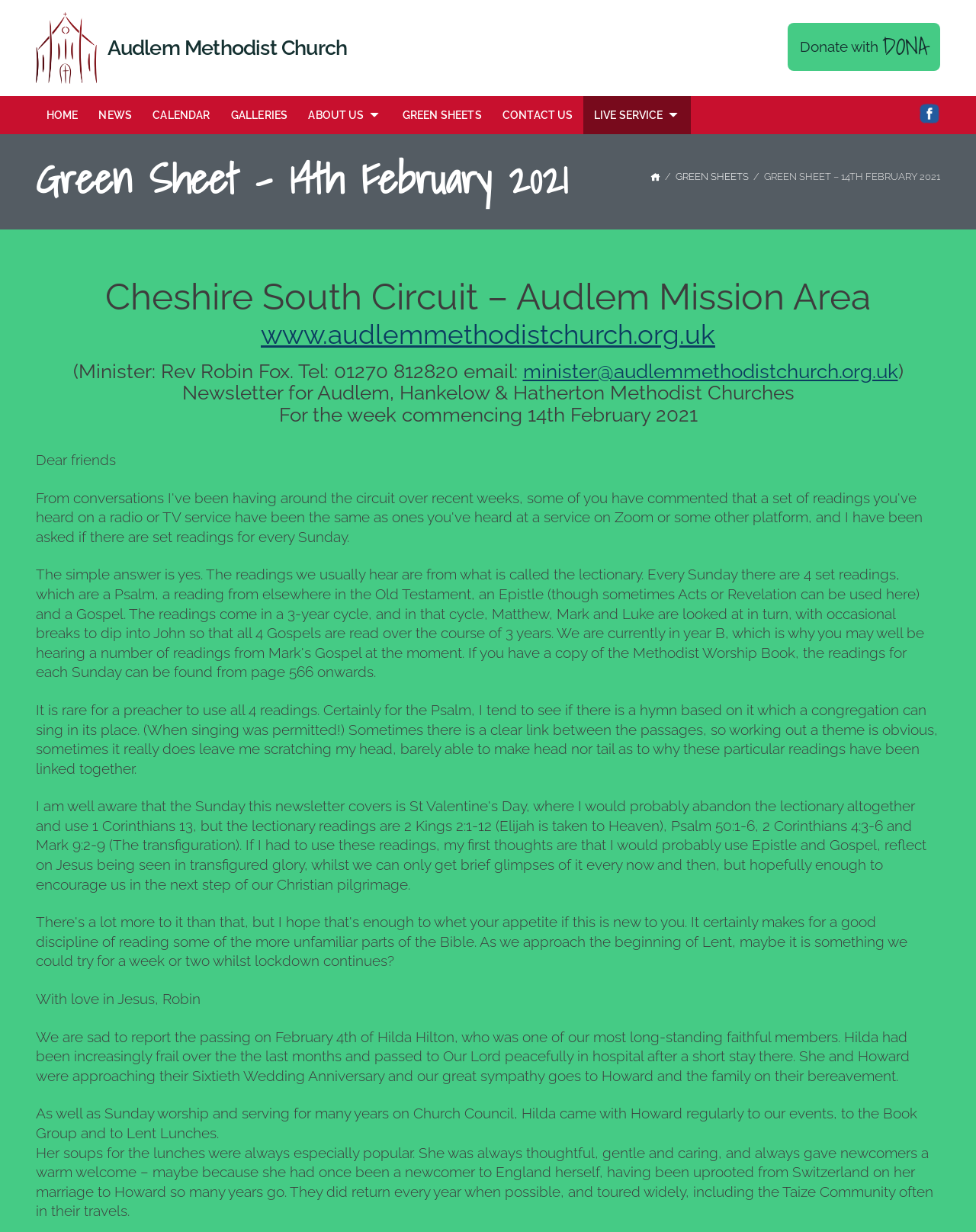Please mark the clickable region by giving the bounding box coordinates needed to complete this instruction: "Read the GREEN SHEETS".

[0.692, 0.139, 0.767, 0.148]